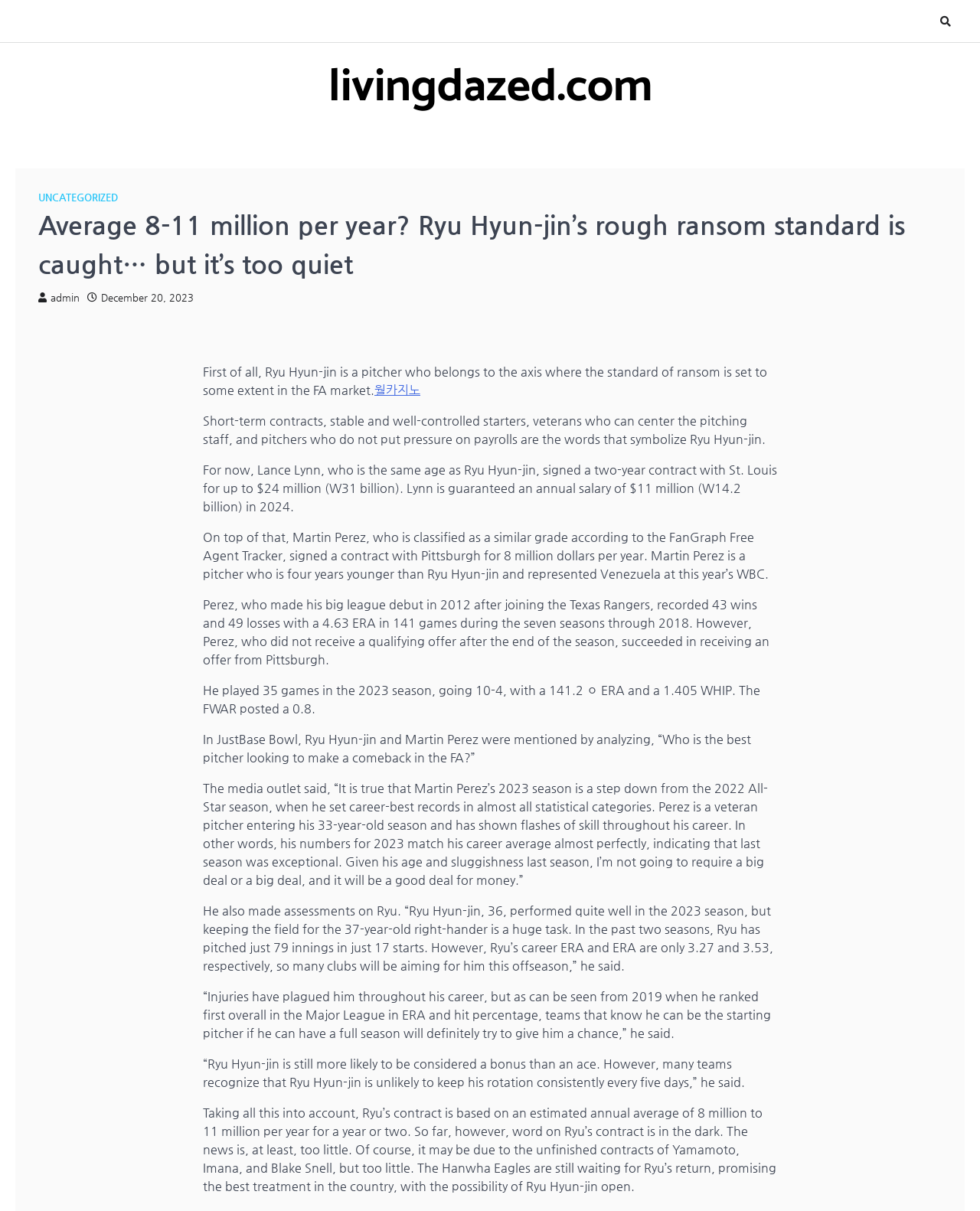Kindly respond to the following question with a single word or a brief phrase: 
How many games did Martin Perez play in the 2023 season?

35